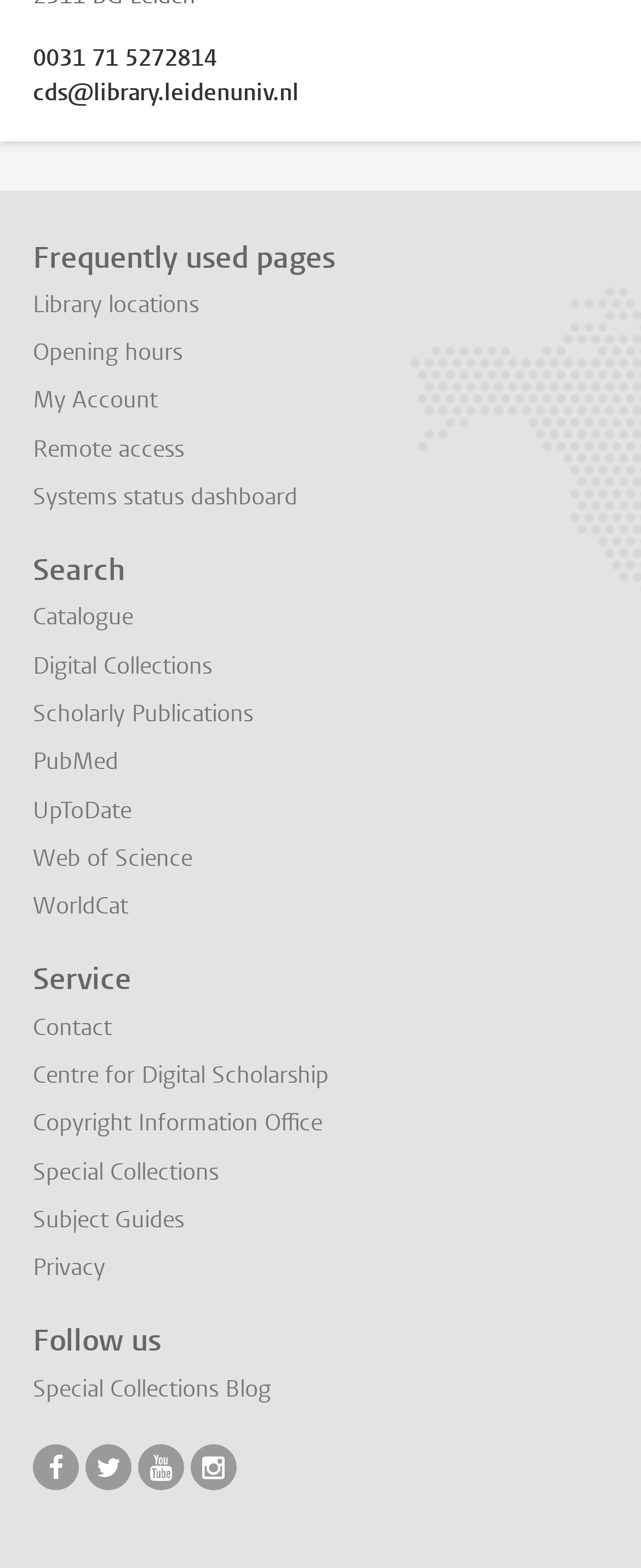Answer in one word or a short phrase: 
What is the last service link?

Privacy